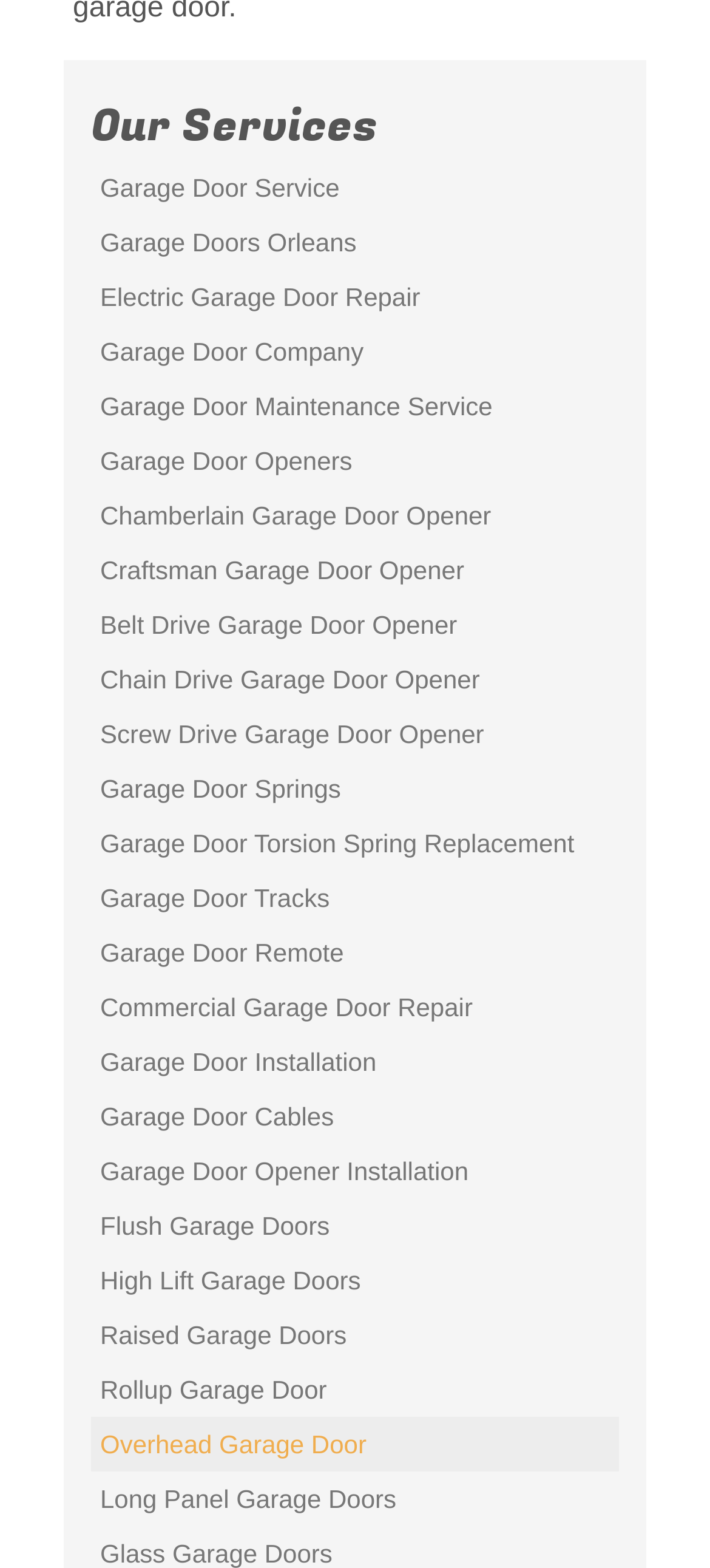Find the bounding box coordinates of the element I should click to carry out the following instruction: "View Electric Garage Door Repair".

[0.128, 0.171, 0.872, 0.206]